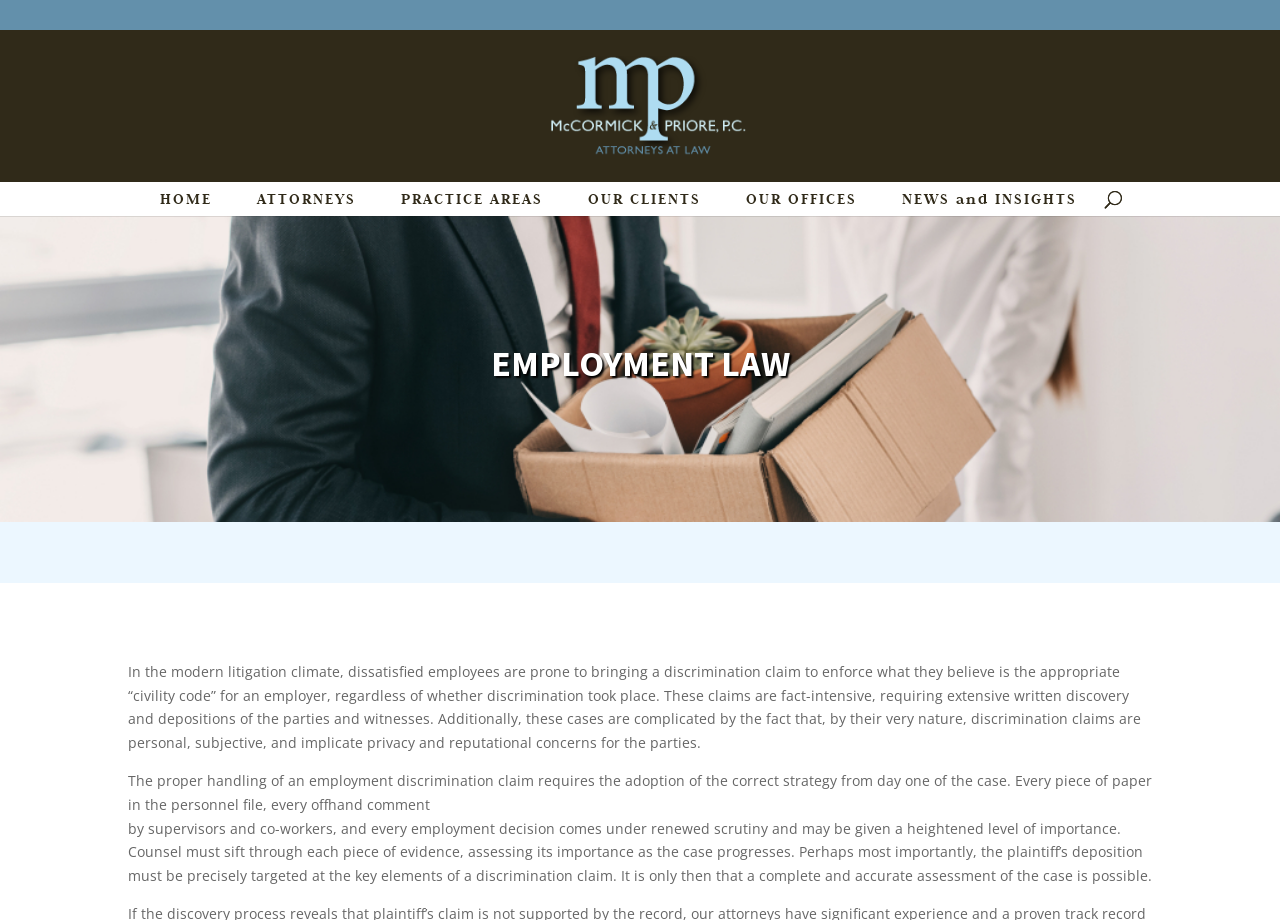Please answer the following question using a single word or phrase: What is the topic of the main content?

Employment Law